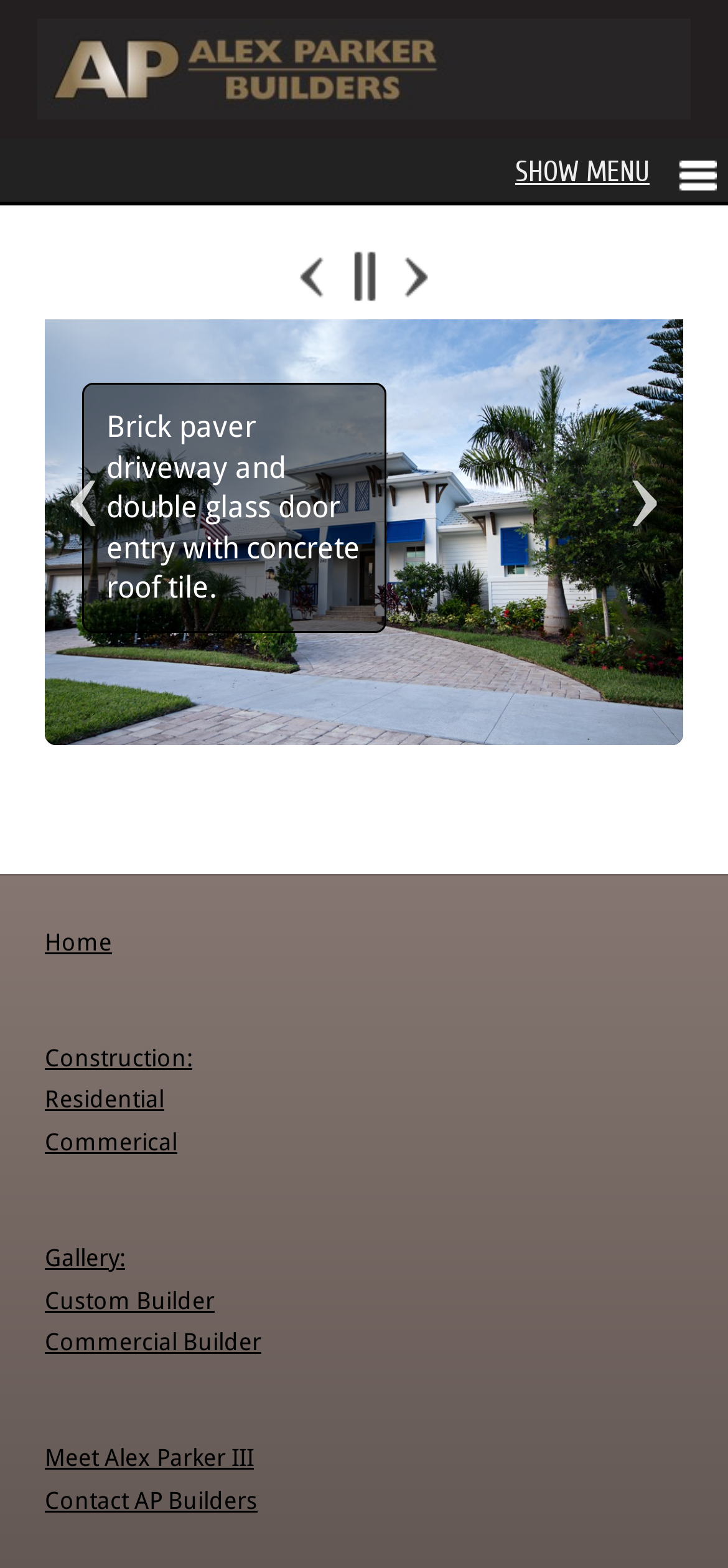Can you pinpoint the bounding box coordinates for the clickable element required for this instruction: "Click the 'SHOW MENU' button"? The coordinates should be four float numbers between 0 and 1, i.e., [left, top, right, bottom].

[0.708, 0.099, 0.985, 0.12]